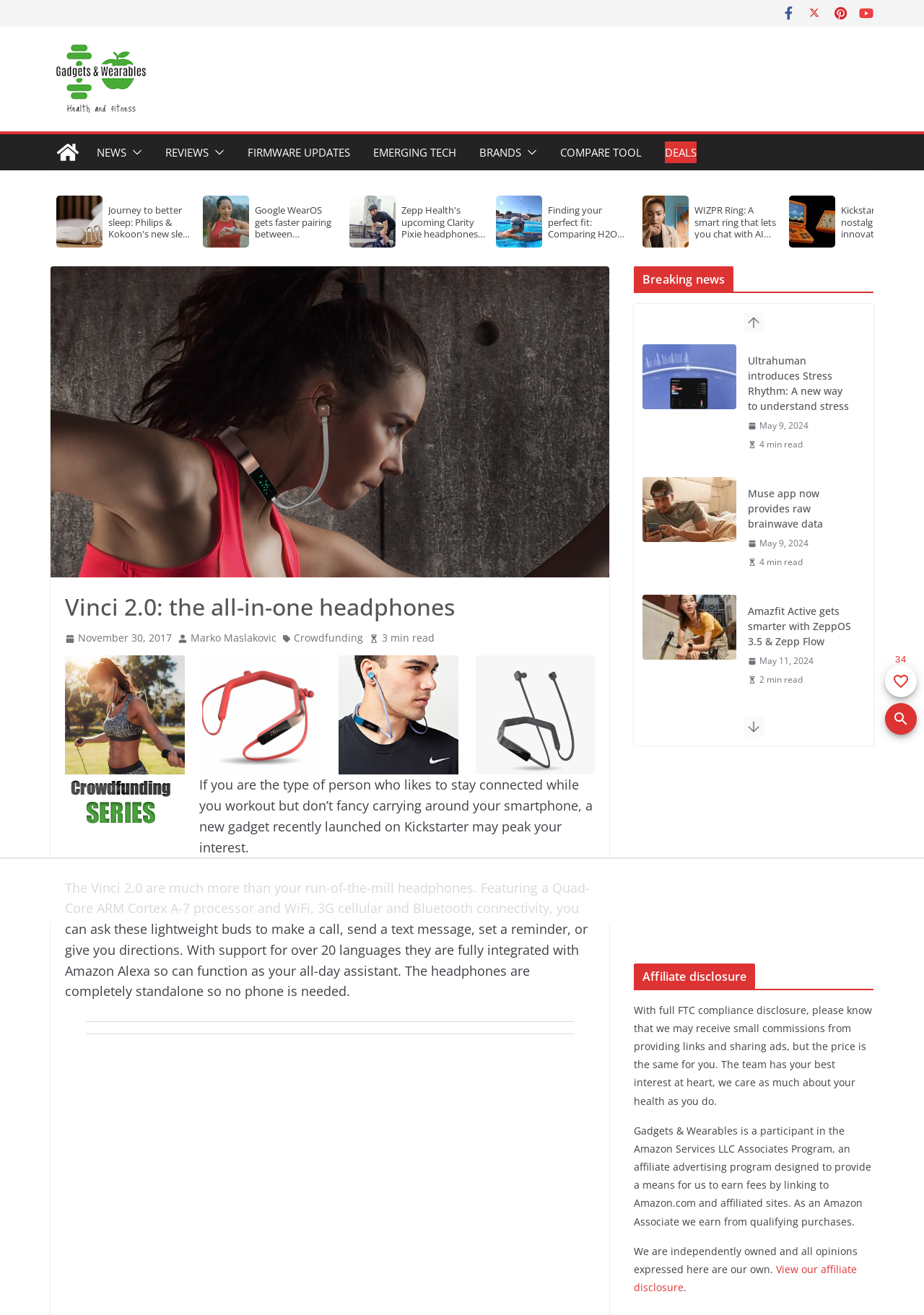How many languages are supported by the headphones?
Using the image as a reference, answer the question in detail.

I found the answer by reading the text that describes the features of the headphones, which mentions that they support over 20 languages.